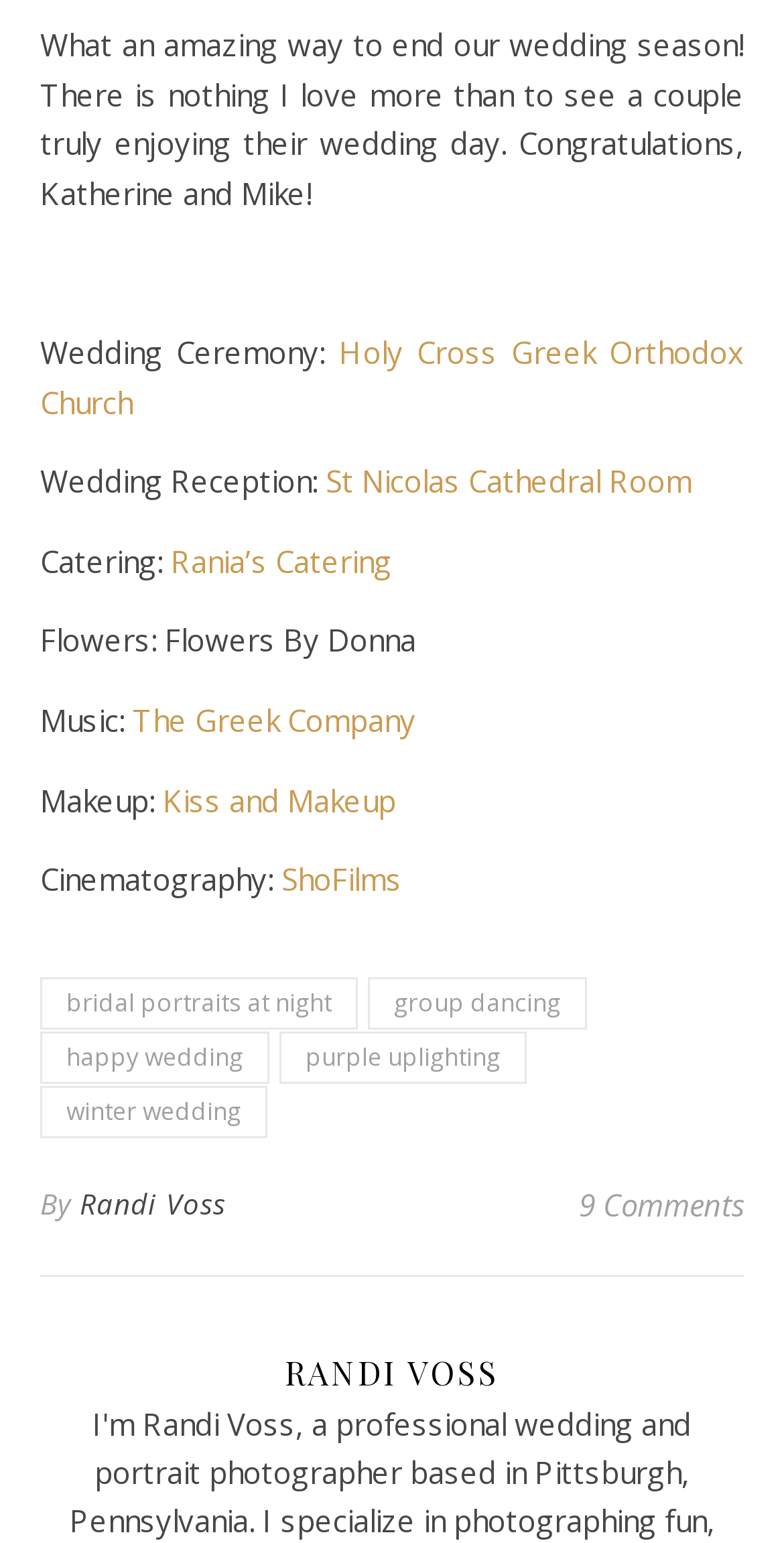Identify the coordinates of the bounding box for the element described below: "Holy Cross Greek Orthodox Church". Return the coordinates as four float numbers between 0 and 1: [left, top, right, bottom].

[0.051, 0.215, 0.949, 0.273]